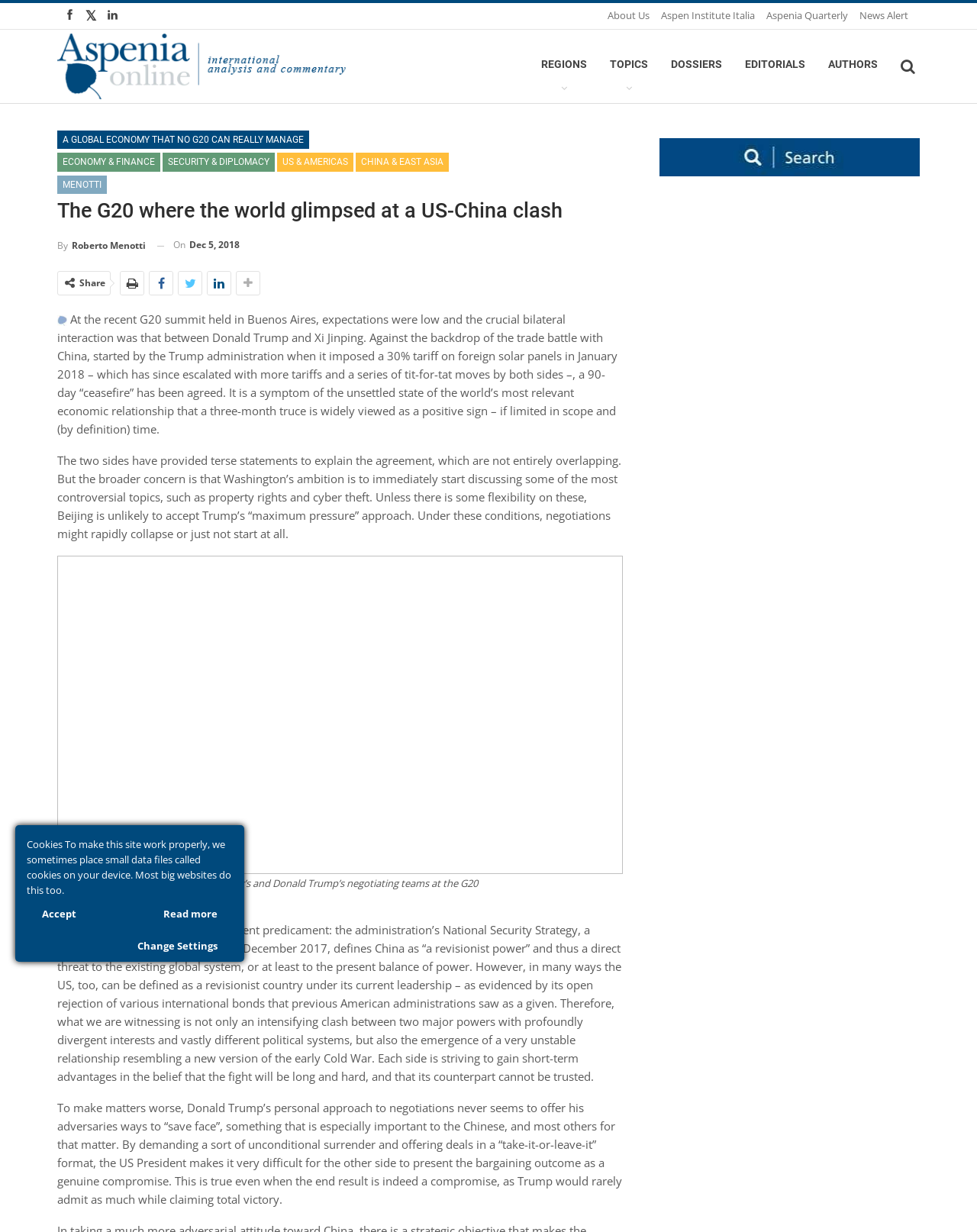Who is the author of the article?
Examine the image and give a concise answer in one word or a short phrase.

Roberto Menotti